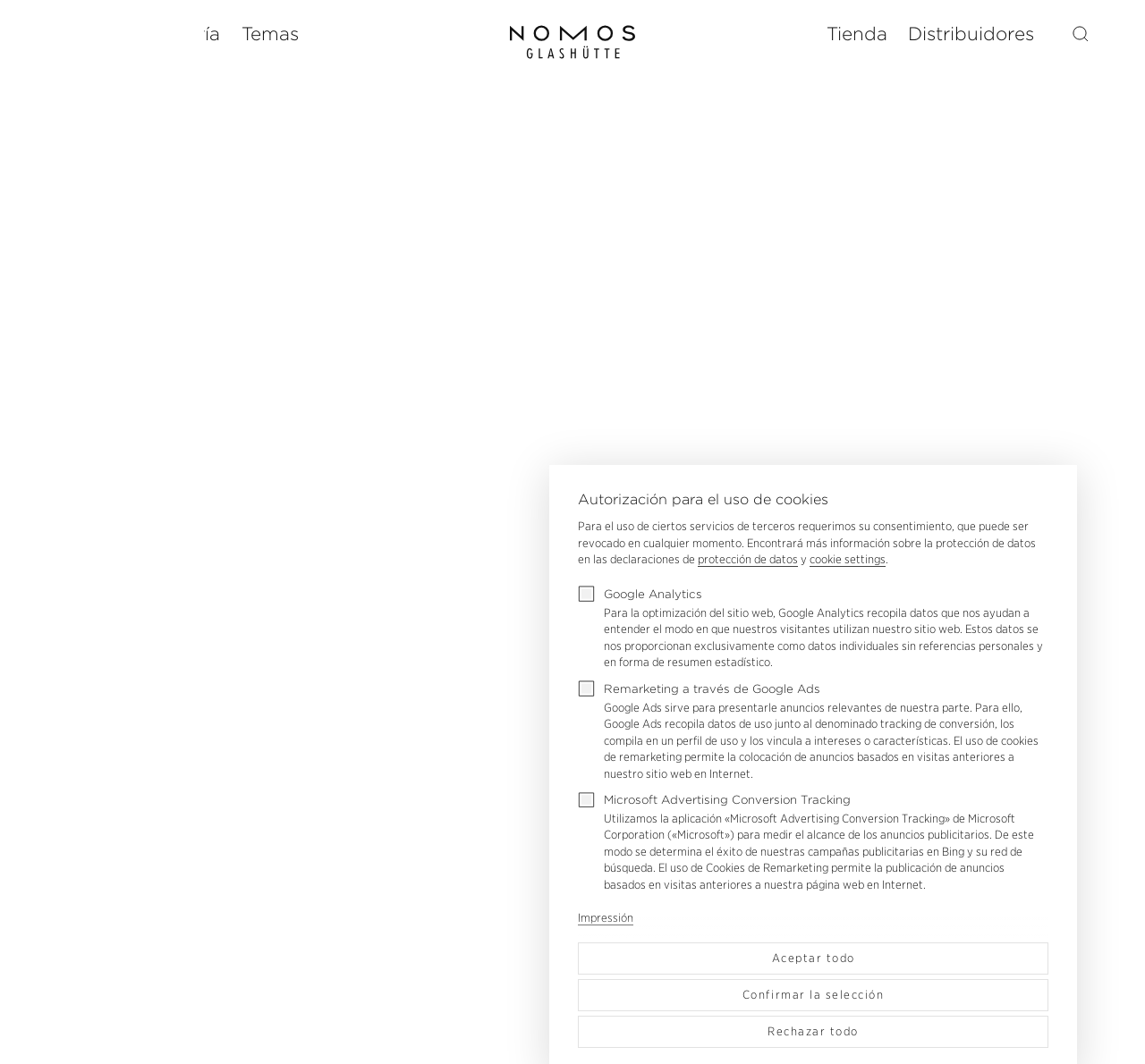What is the purpose of the 'Search' link?
Please use the image to deliver a detailed and complete answer.

I inferred this answer by looking at the 'Search' link and image elements, which are typically used for searching a website, and the fact that it is placed in a prominent location on the webpage.